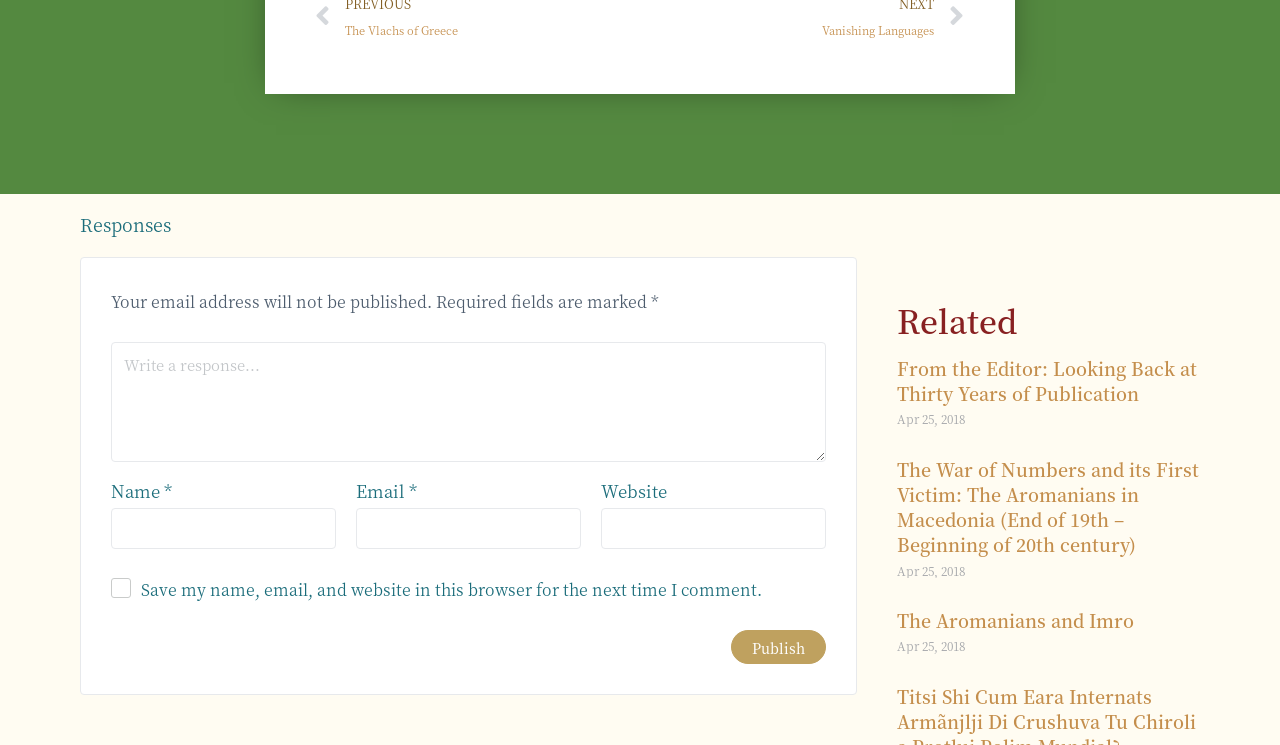Please locate the UI element described by "parent_node: Website name="url"" and provide its bounding box coordinates.

[0.469, 0.682, 0.645, 0.737]